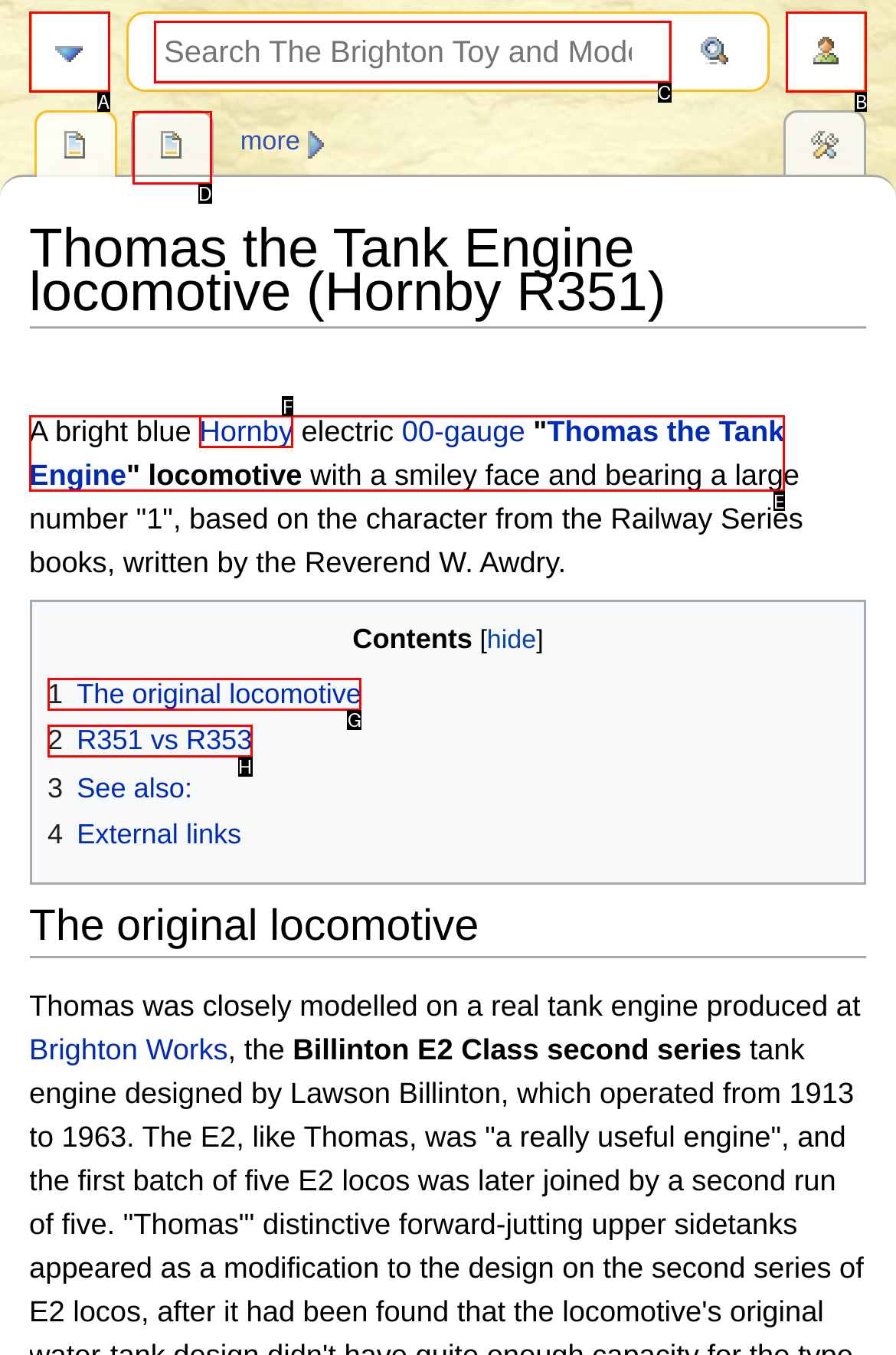Tell me which one HTML element best matches the description: parent_node: Navigation menu title="user tools"
Answer with the option's letter from the given choices directly.

B